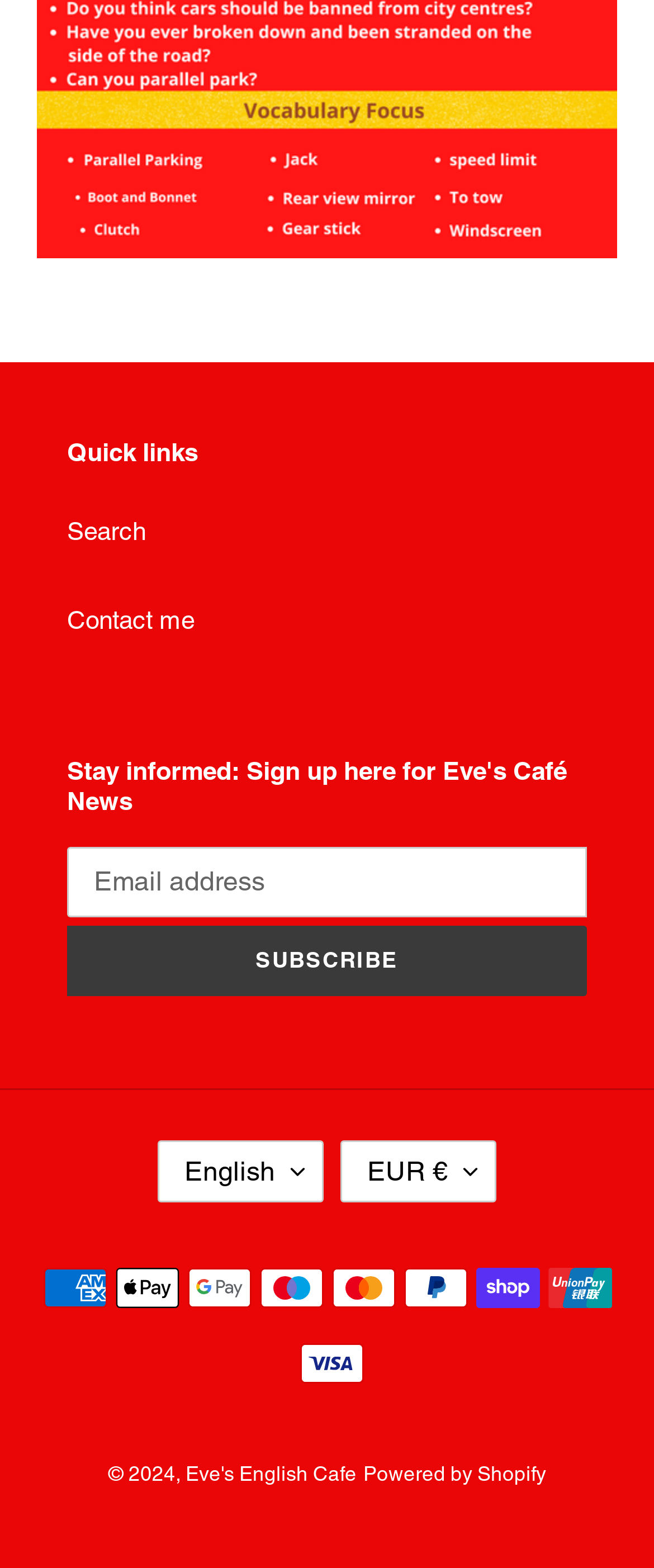Please determine the bounding box coordinates of the clickable area required to carry out the following instruction: "Change the language to English". The coordinates must be four float numbers between 0 and 1, represented as [left, top, right, bottom].

[0.241, 0.727, 0.495, 0.767]